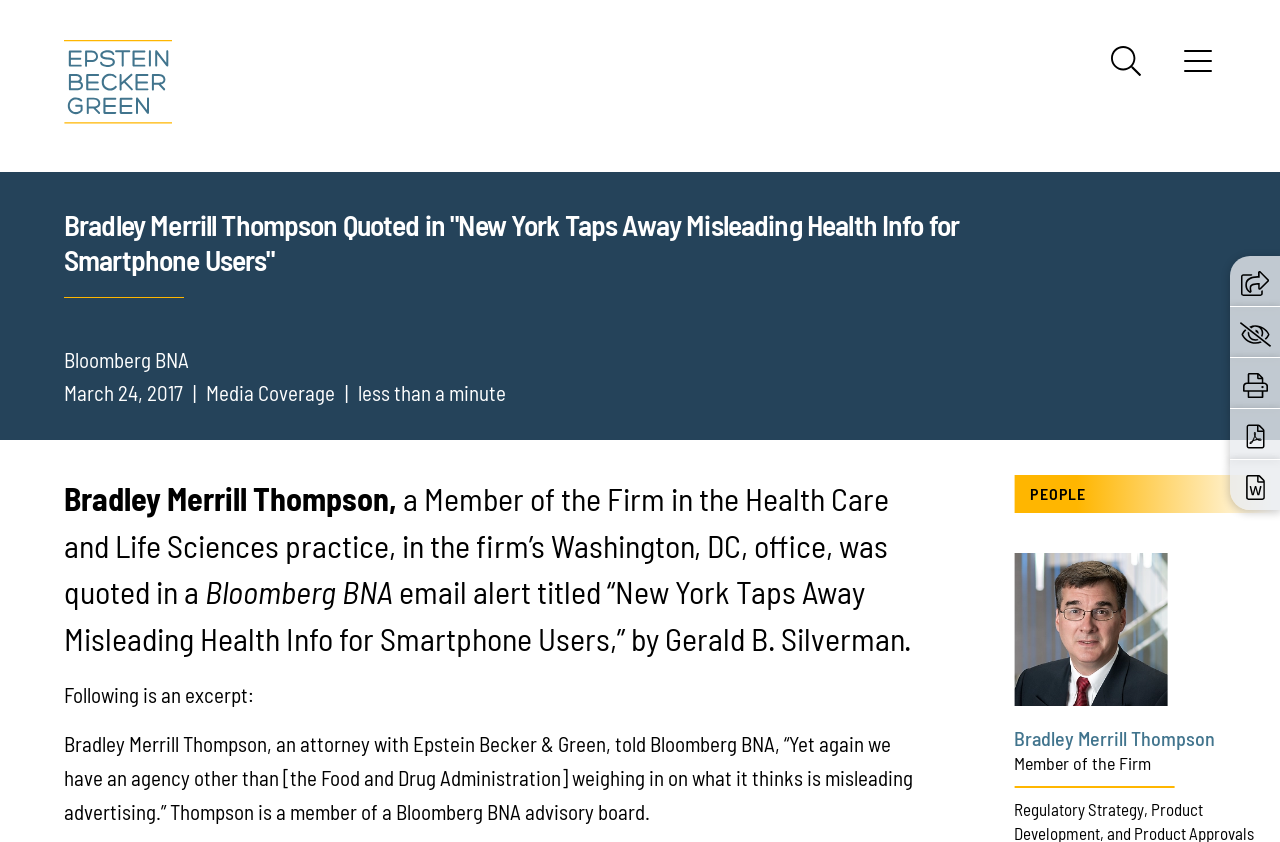What is the name of the law firm?
Please provide a single word or phrase based on the screenshot.

Epstein Becker Green